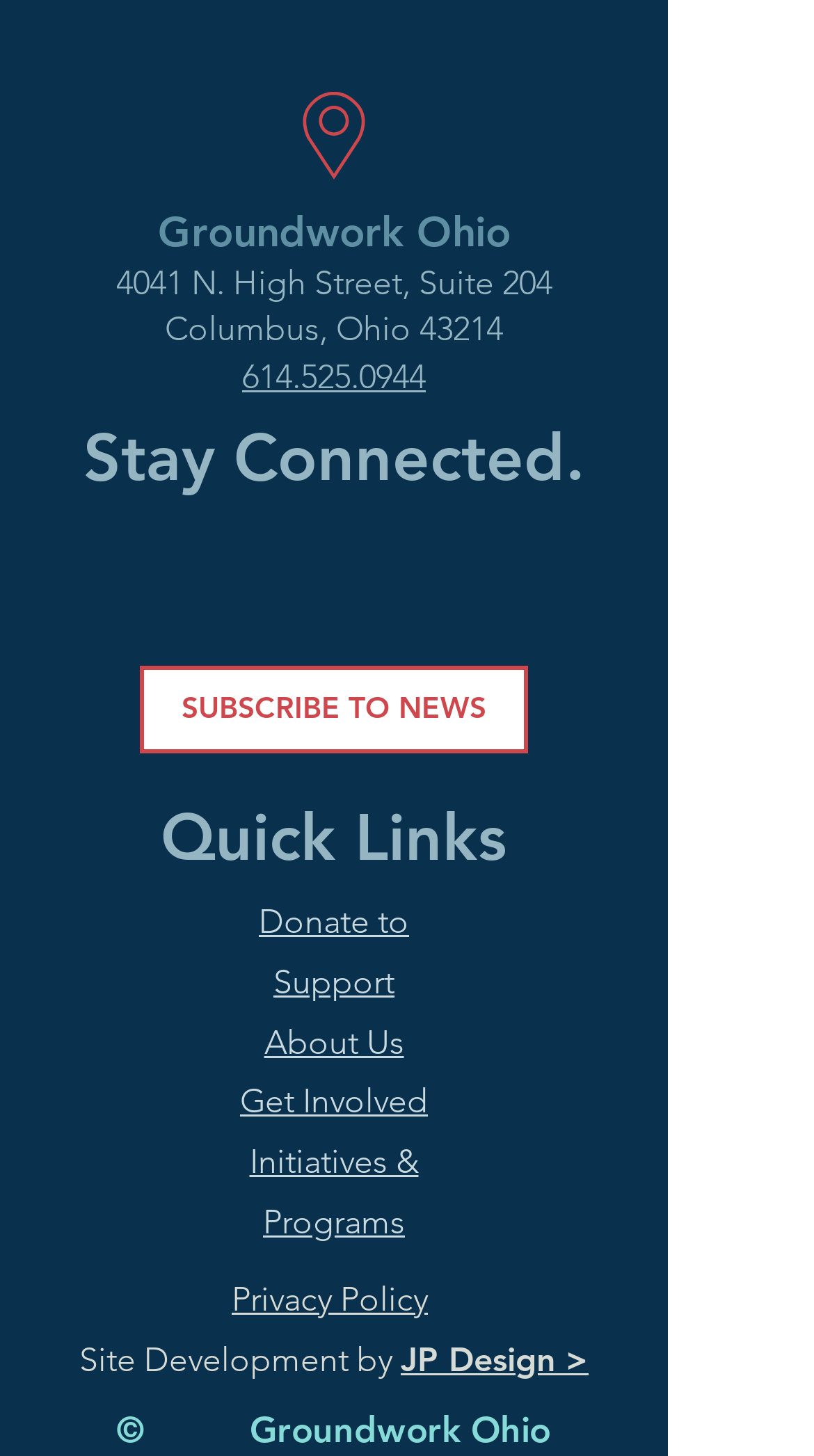Show the bounding box coordinates of the region that should be clicked to follow the instruction: "view July 2022."

None